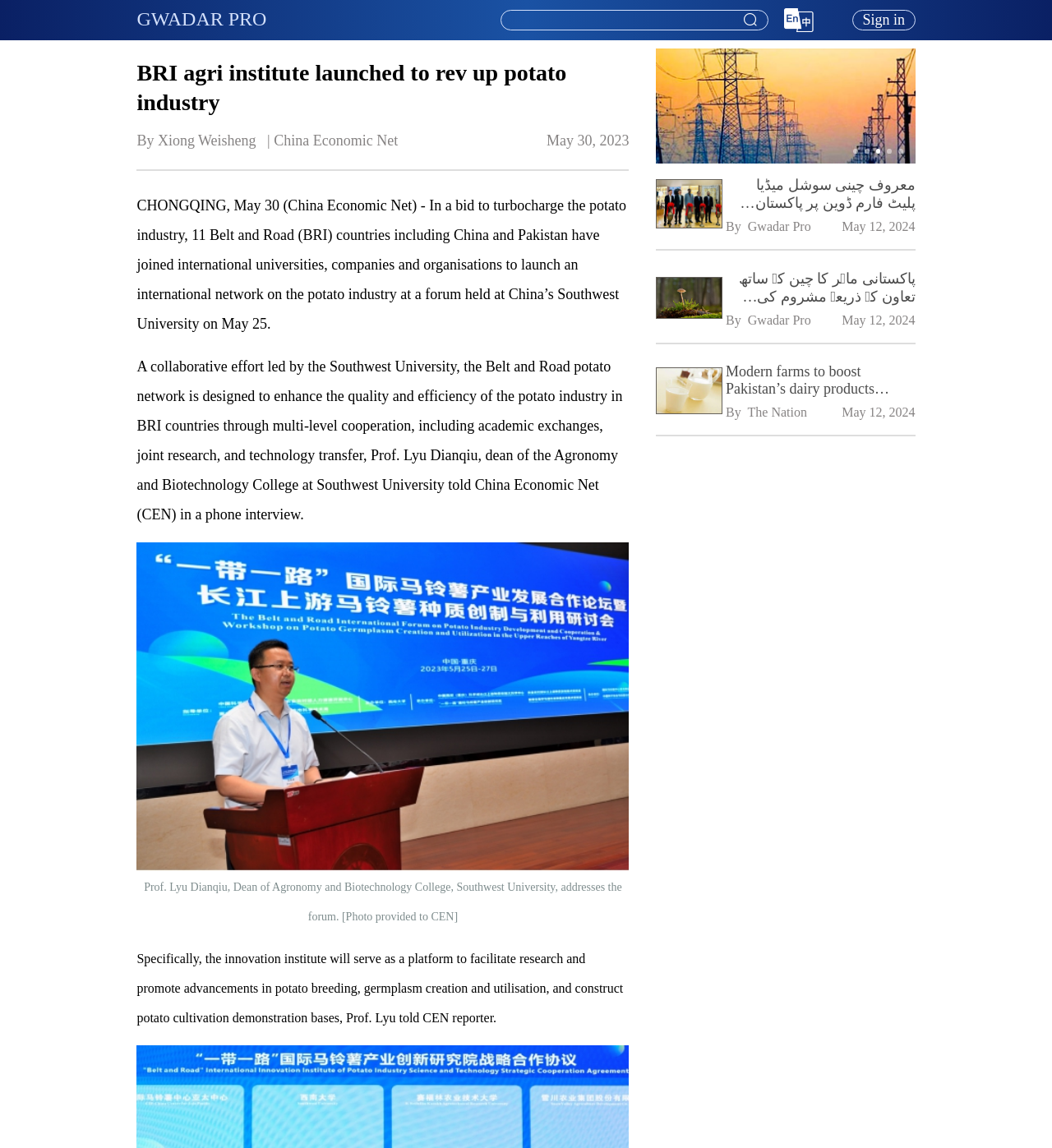Please determine the bounding box coordinates of the clickable area required to carry out the following instruction: "Click the 'Search' button". The coordinates must be four float numbers between 0 and 1, represented as [left, top, right, bottom].

None